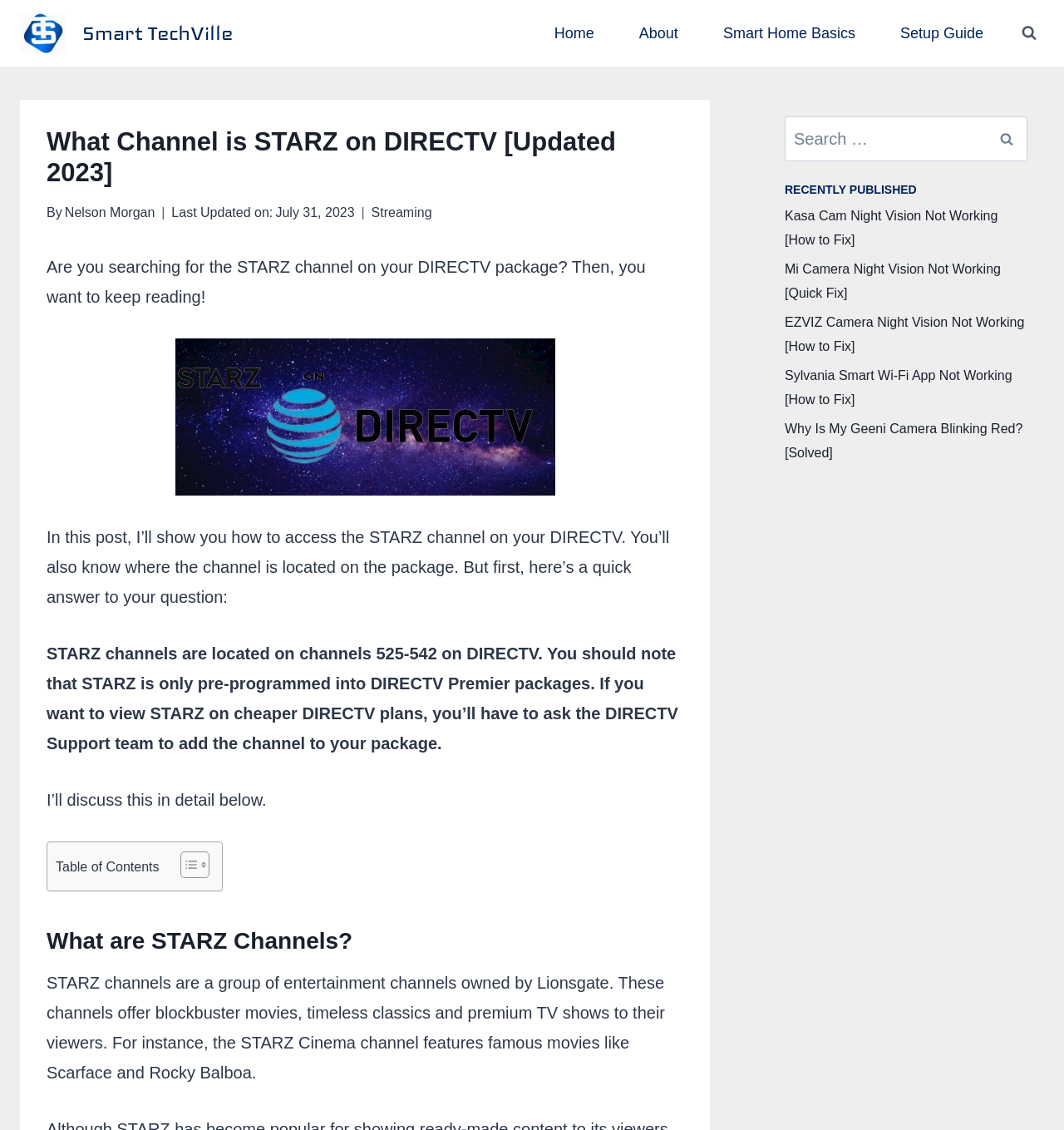Can you specify the bounding box coordinates of the area that needs to be clicked to fulfill the following instruction: "Read the 'What are STARZ Channels?' section"?

[0.044, 0.82, 0.642, 0.846]